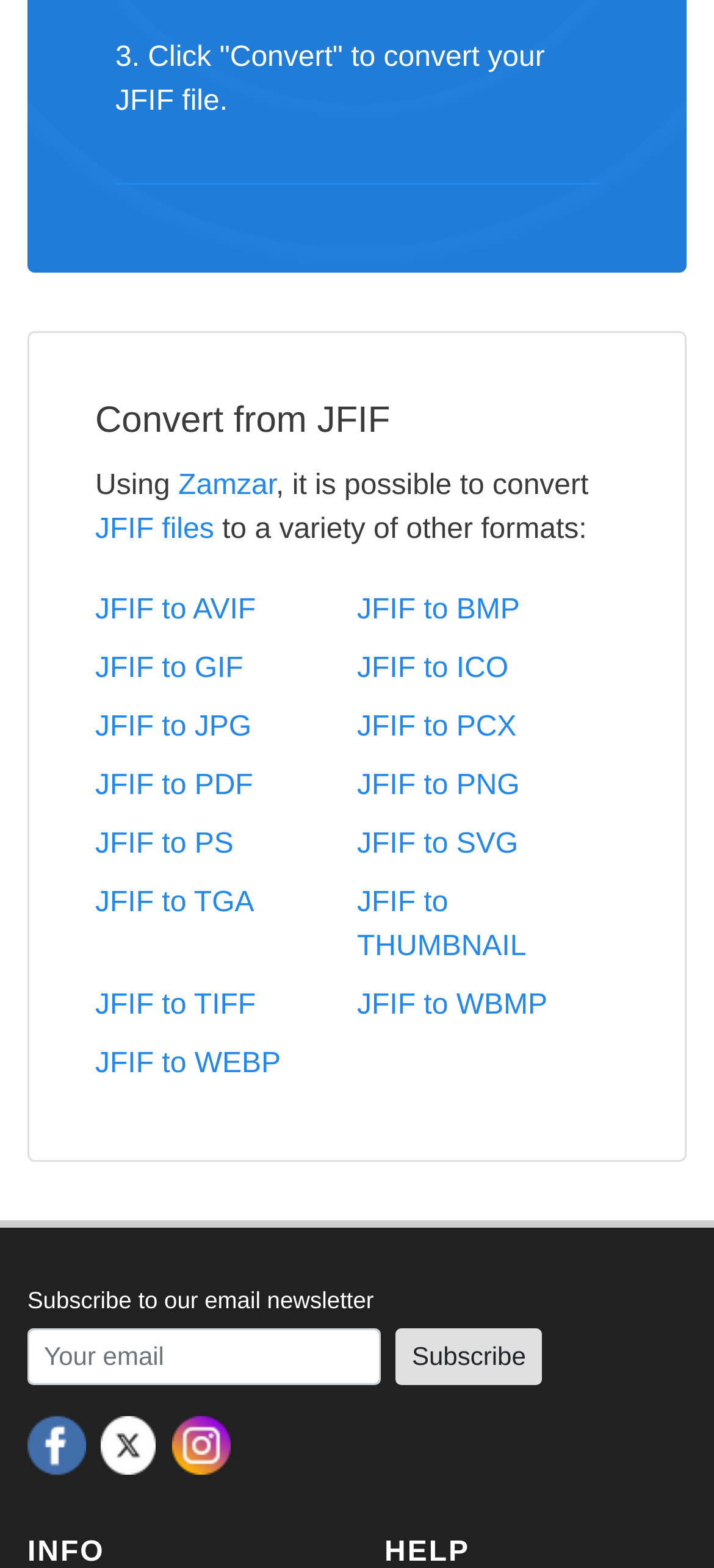What is the copyright information of this webpage?
Based on the image, respond with a single word or phrase.

Copyright 2006-2024 Zamzar Ltd